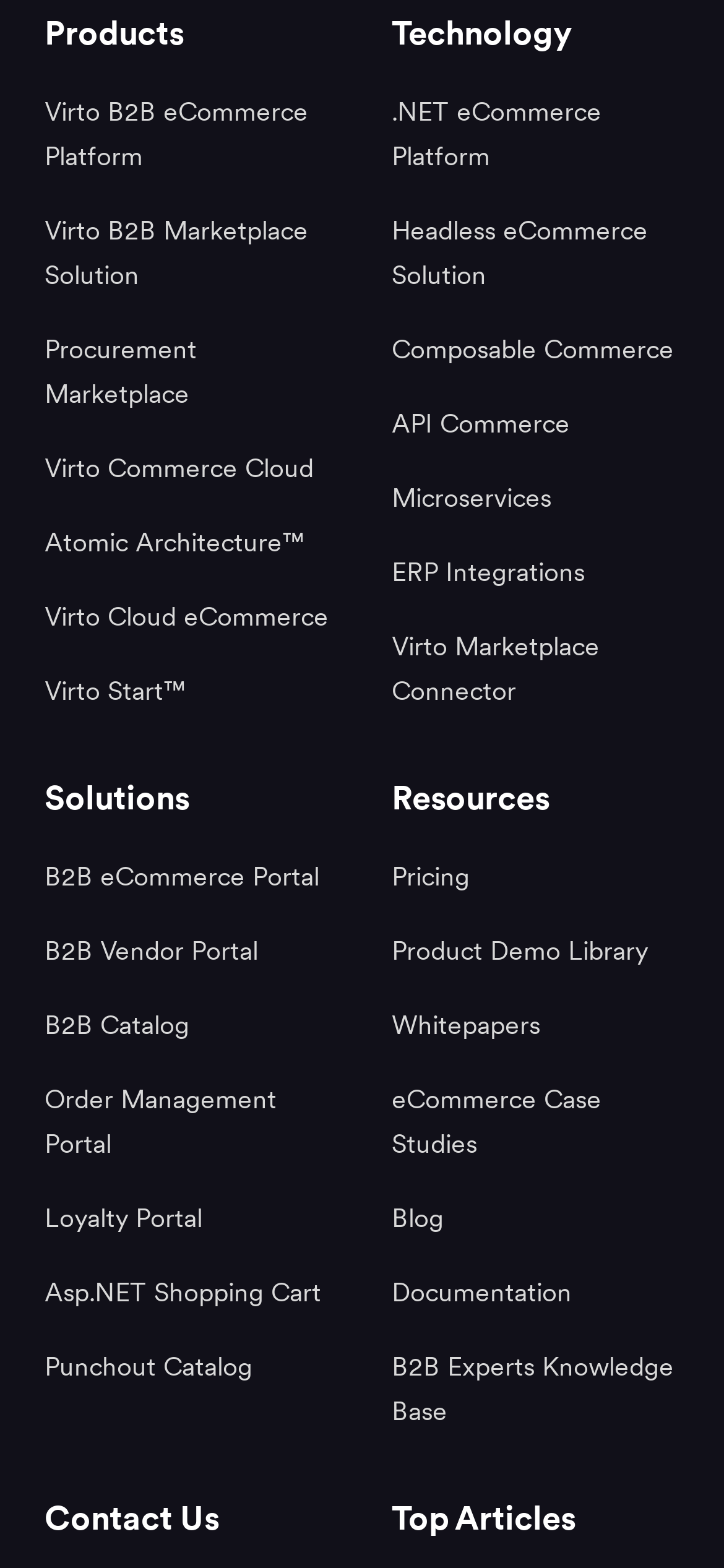What is the last resource listed?
Provide a detailed and well-explained answer to the question.

I scrolled down to the 'Resources' section and found the last link element with the text 'B2B Experts Knowledge Base' which is located at the bottom right of the page.